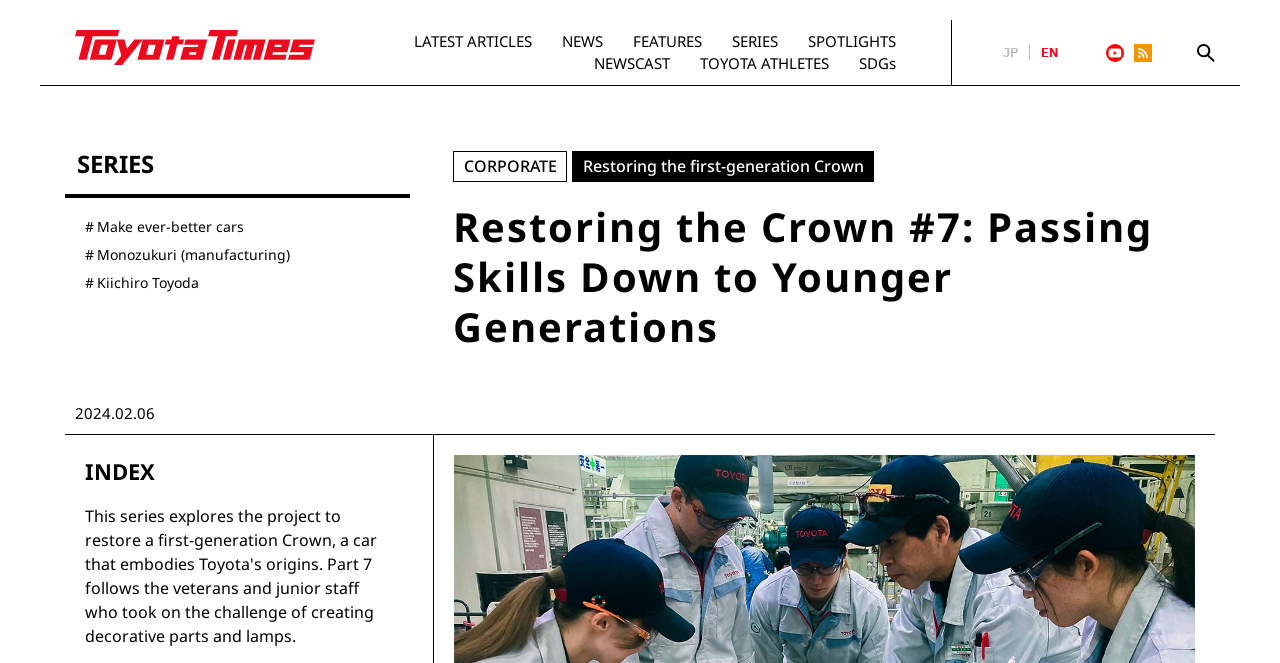Find the bounding box coordinates of the clickable element required to execute the following instruction: "Watch on Youtube". Provide the coordinates as four float numbers between 0 and 1, i.e., [left, top, right, bottom].

[0.864, 0.066, 0.878, 0.093]